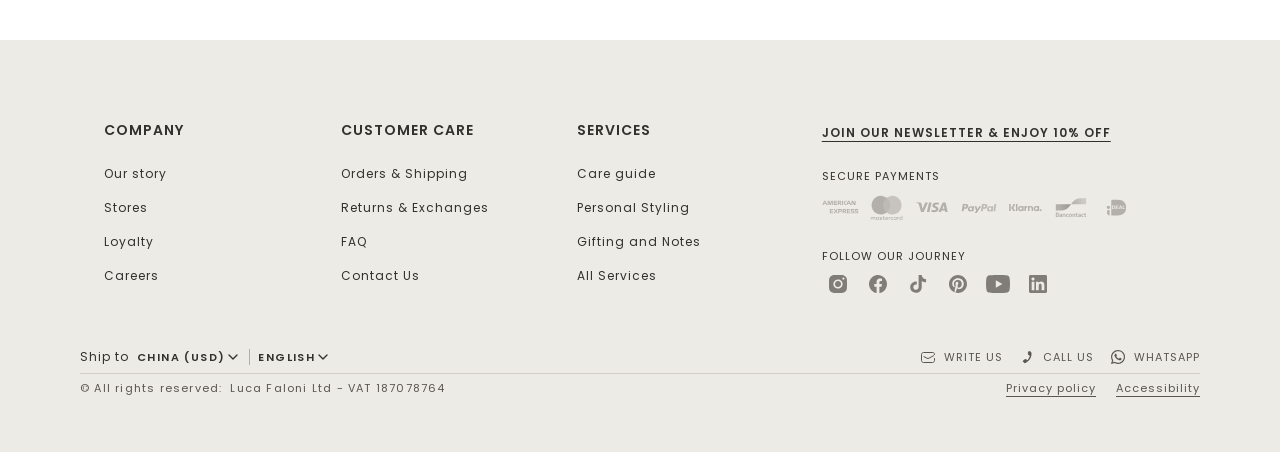Identify the bounding box coordinates for the UI element mentioned here: "Personal Styling". Provide the coordinates as four float values between 0 and 1, i.e., [left, top, right, bottom].

[0.451, 0.44, 0.623, 0.479]